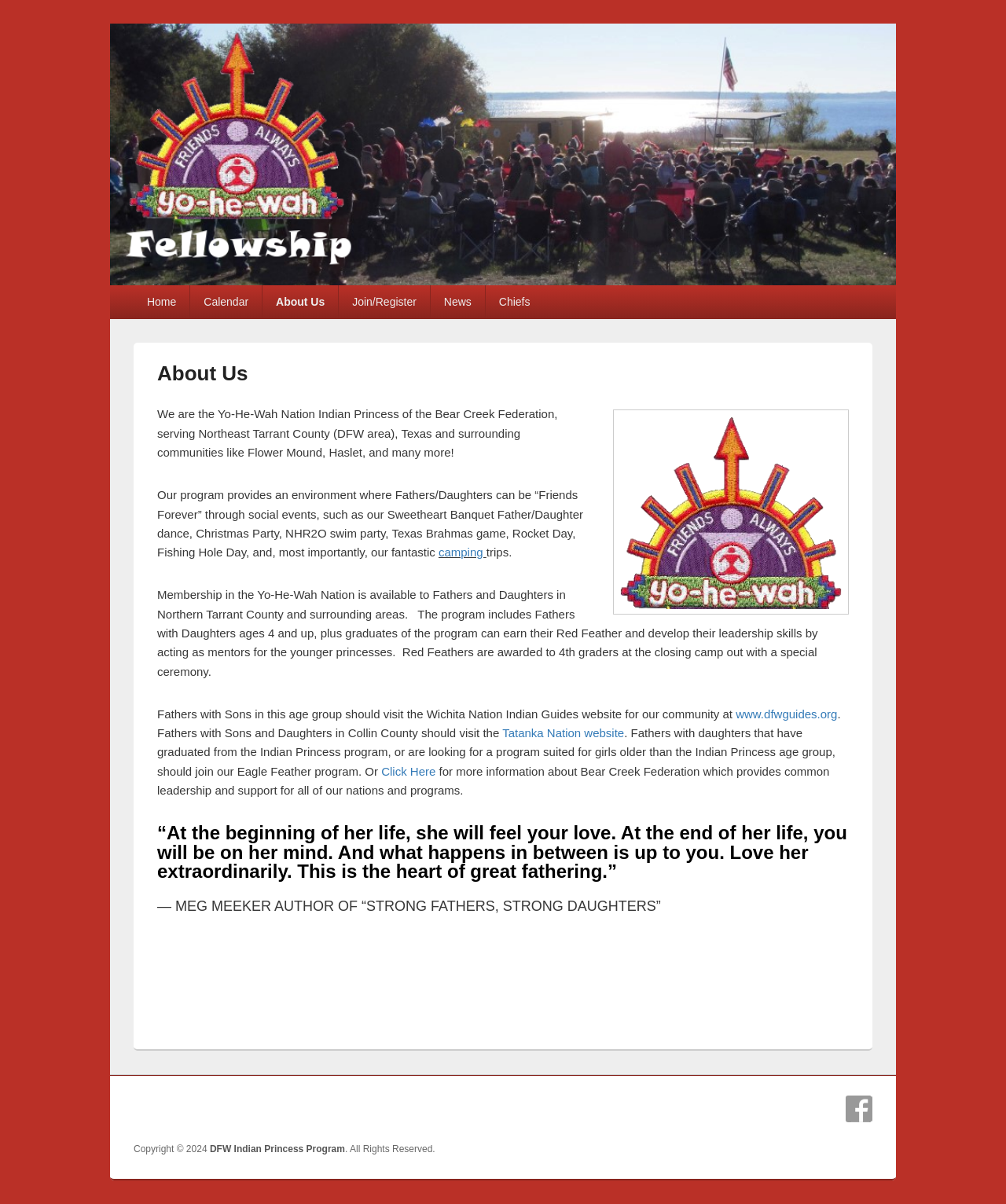Respond with a single word or phrase to the following question: What is the name of the nation for fathers with sons in this age group?

Wichita Nation